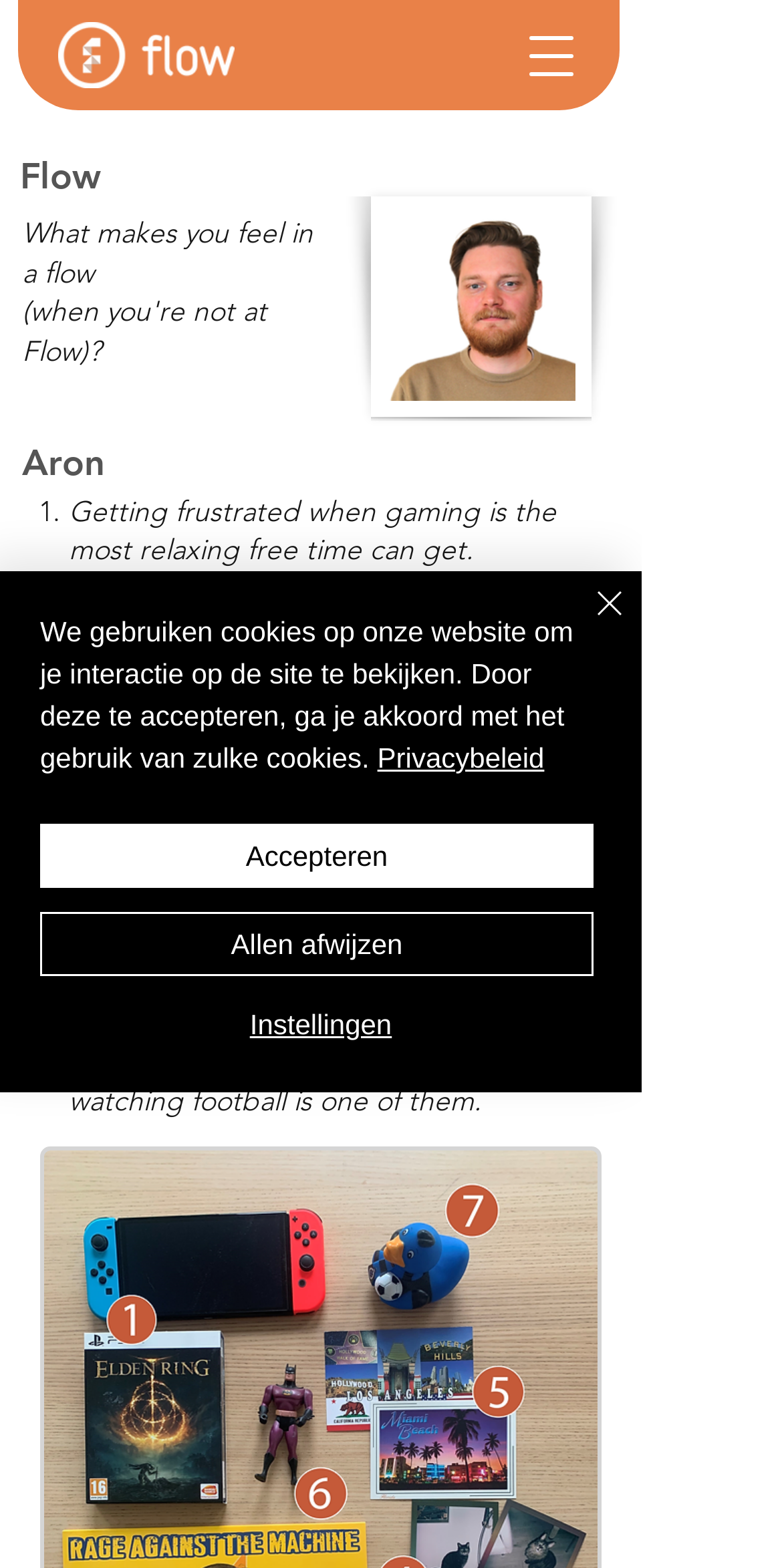Provide a brief response to the question below using a single word or phrase: 
What is the text on the button to open the navigation menu?

Open navigation menu